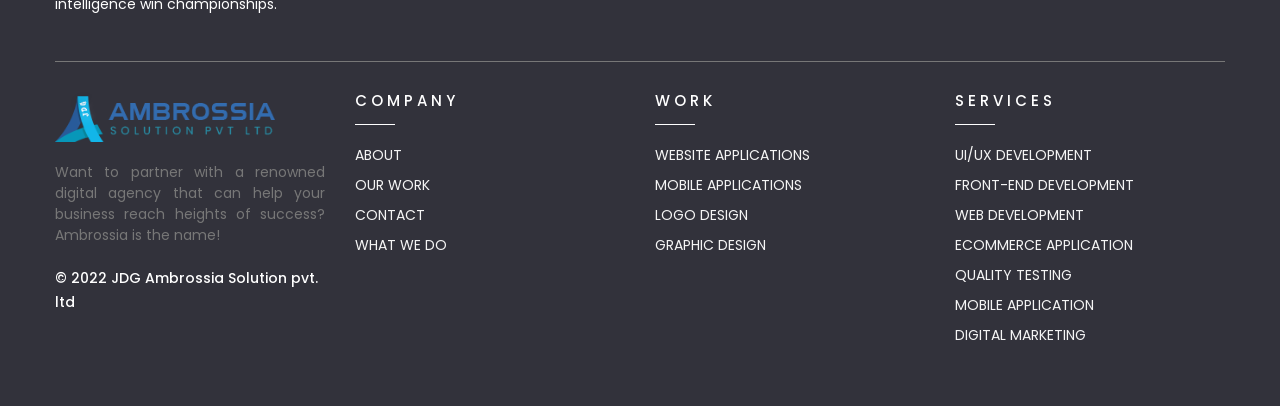Can you specify the bounding box coordinates of the area that needs to be clicked to fulfill the following instruction: "Click on the ABOUT link"?

[0.277, 0.356, 0.314, 0.405]